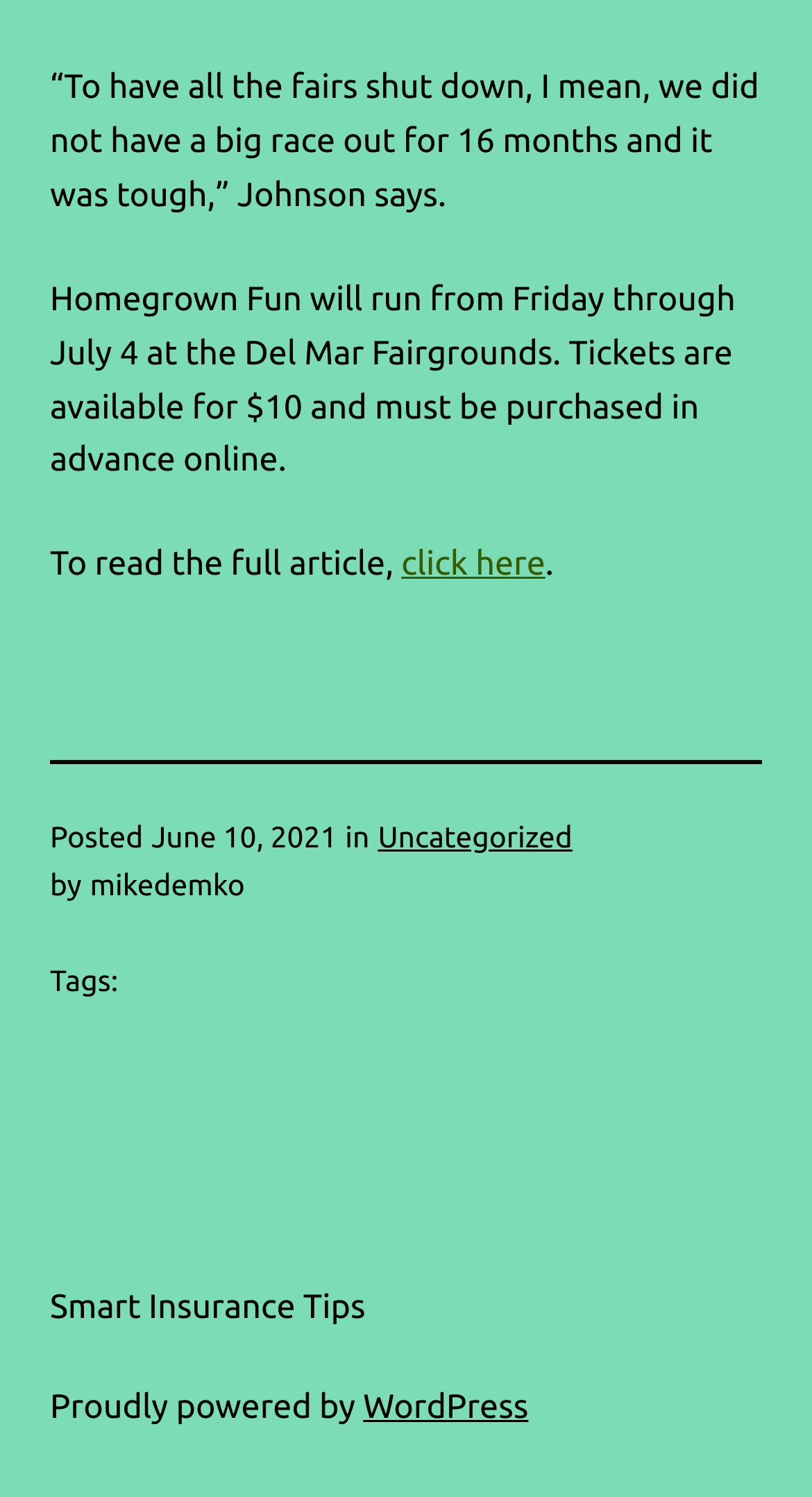Answer with a single word or phrase: 
What is the name of the fair mentioned in the article?

Homegrown Fun